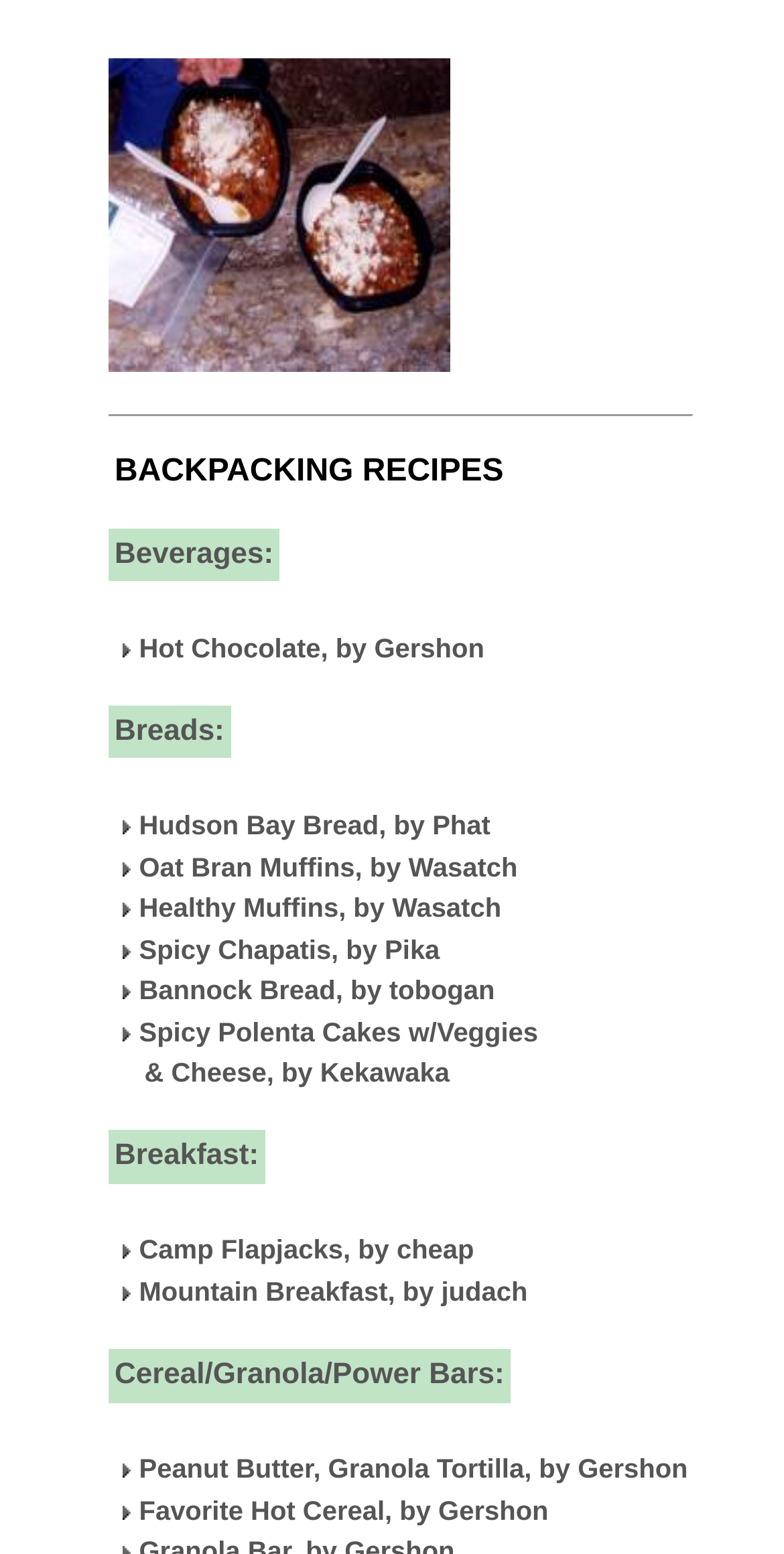Describe all the key features of the webpage in detail.

This webpage is about backpacking recipes, food, and cookware. At the top, there is a large image titled "Backpacking Food" that takes up about a third of the screen width. Below the image, there is a horizontal separator line. 

The main content of the webpage is organized into several sections, each with a heading and a list of recipes or food items. The sections are arranged vertically, with the first section titled "BACKPACKING RECIPES" located at the top. 

The second section is titled "Beverages:" and is located below the first section. The third section is titled "Breads:" and is positioned to the right of the second section. 

The fourth section is the longest and contains a list of bread recipes, including "Hudson Bay Bread", "Oat Bran Muffins", "Healthy Muffins", "Spicy Chapatis", "Bannock Bread", and "Spicy Polenta Cakes w/Veggies & Cheese". Each recipe has a small image and a link to its corresponding page. 

The fifth section is titled "Breakfast:" and is located below the fourth section. The sixth section contains a list of breakfast recipes, including "Camp Flapjacks" and "Mountain Breakfast". Each recipe has a small image and a link to its corresponding page. 

The seventh and final section is titled "Cereal/Granola/Power Bars:" and contains a list of recipes, including "Peanut Butter, Granola Tortilla" and "Favorite Hot Cereal". Each recipe has a small image and a link to its corresponding page.